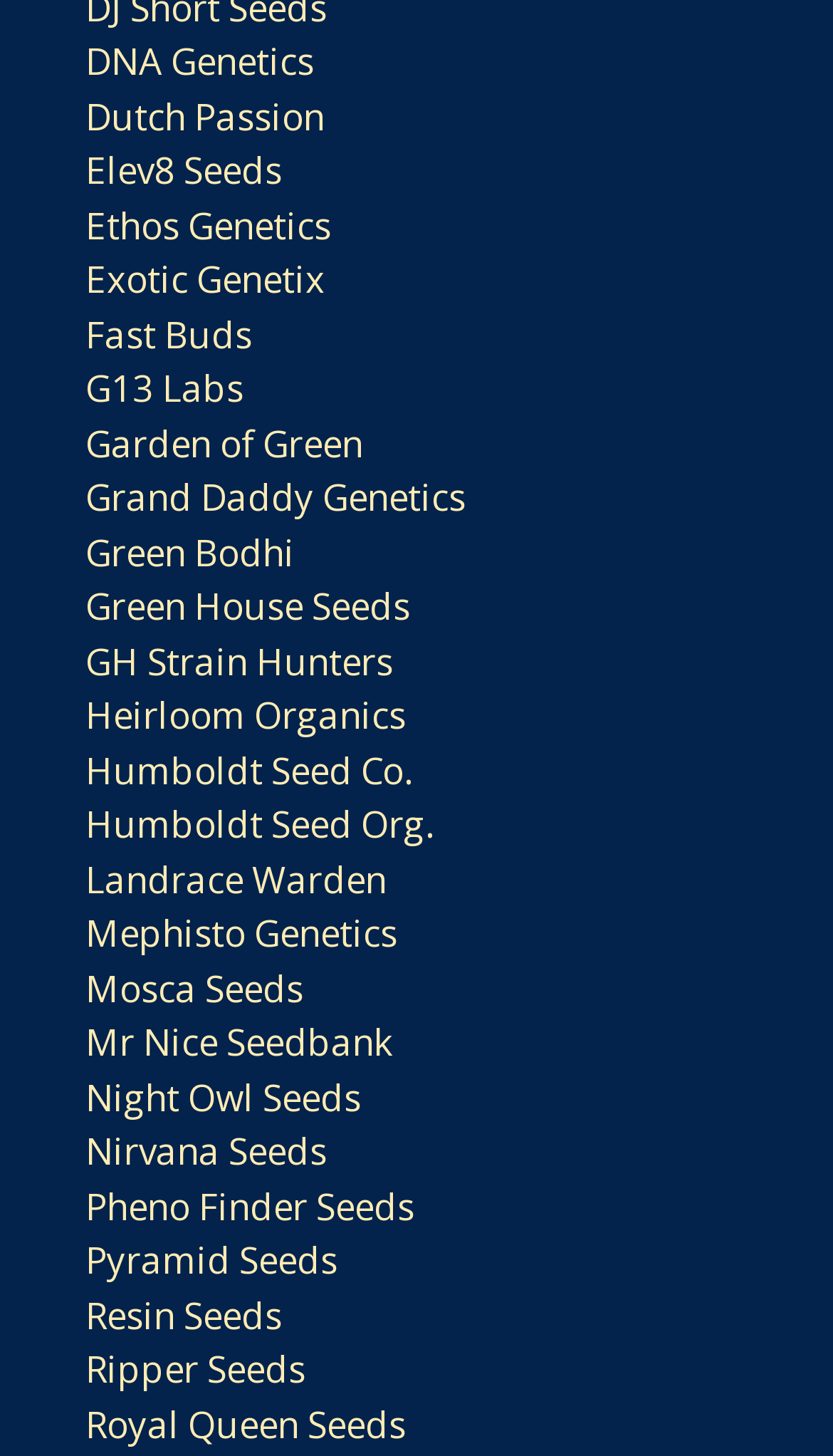Select the bounding box coordinates of the element I need to click to carry out the following instruction: "check out Royal Queen Seeds".

[0.103, 0.961, 0.487, 0.995]